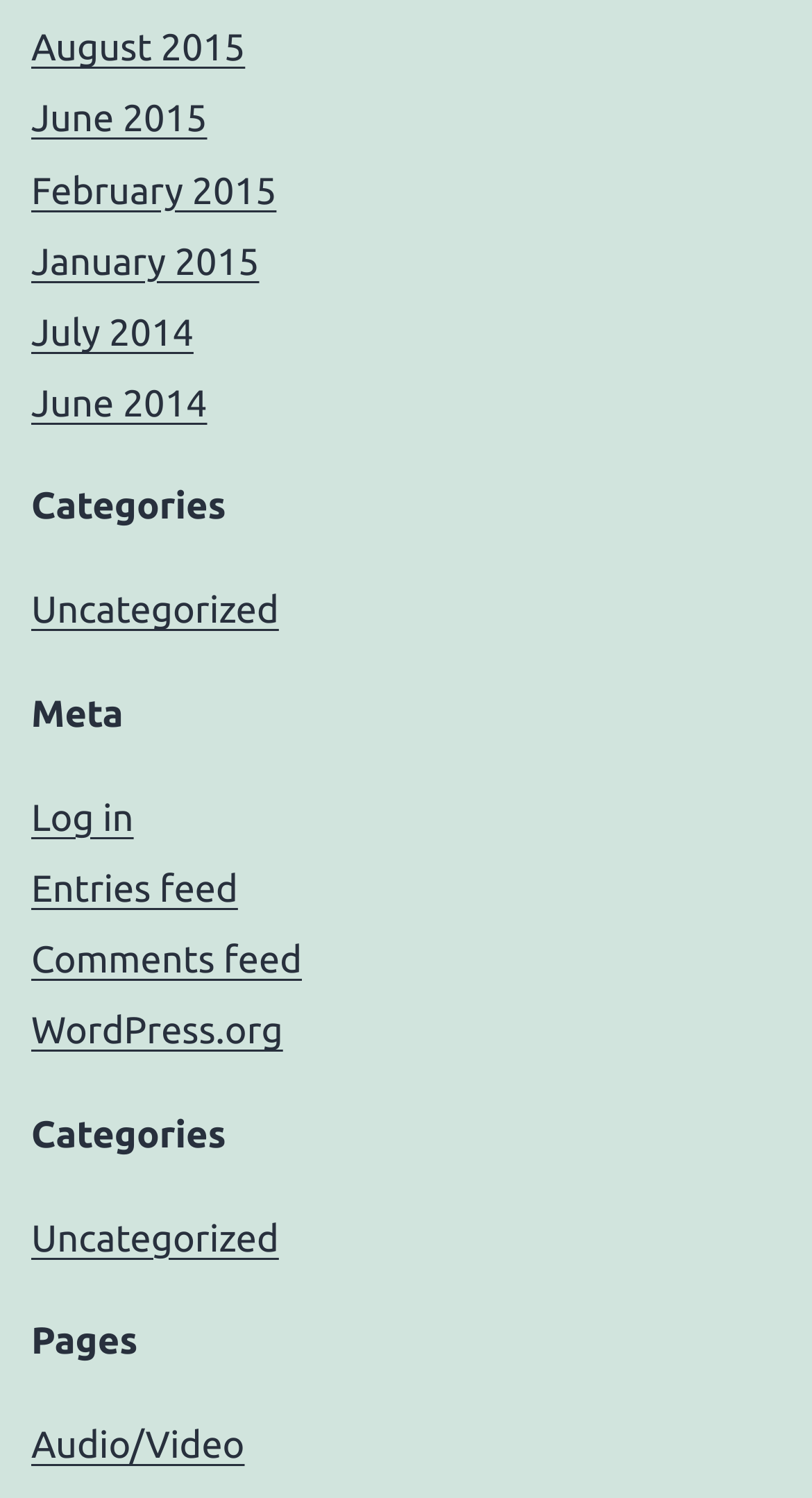Please determine the bounding box coordinates of the element to click in order to execute the following instruction: "View uncategorized posts". The coordinates should be four float numbers between 0 and 1, specified as [left, top, right, bottom].

[0.038, 0.394, 0.343, 0.422]